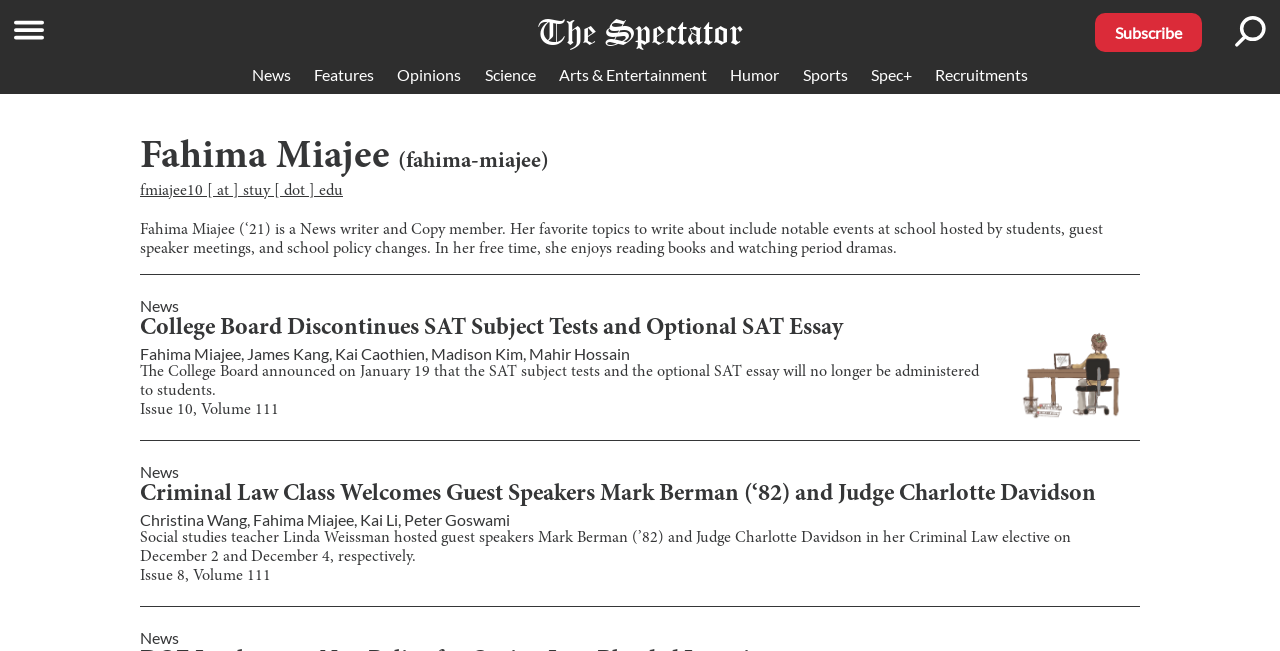Identify the bounding box coordinates of the clickable region required to complete the instruction: "Search for articles". The coordinates should be given as four float numbers within the range of 0 and 1, i.e., [left, top, right, bottom].

[0.964, 0.024, 0.989, 0.073]